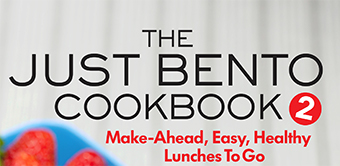Elaborate on the image by describing it in detail.

The image showcases the cover of "The Just Bento Cookbook 2," featuring a minimalist design with a vibrant blue background that enhances the appeal of fresh ingredients, specifically strawberries. The title is prominently displayed in bold, black letters at the top, followed by a subtitle that reads "Make-Ahead, Easy, Healthy Lunches To Go" in a slightly smaller font. This cookbook aims to provide readers with practical recipes for preparing nutritious and convenient bento box lunches, perfect for busy lifestyles. The overall aesthetic is inviting and clean, ideal for food enthusiasts seeking quick and healthy meal solutions.